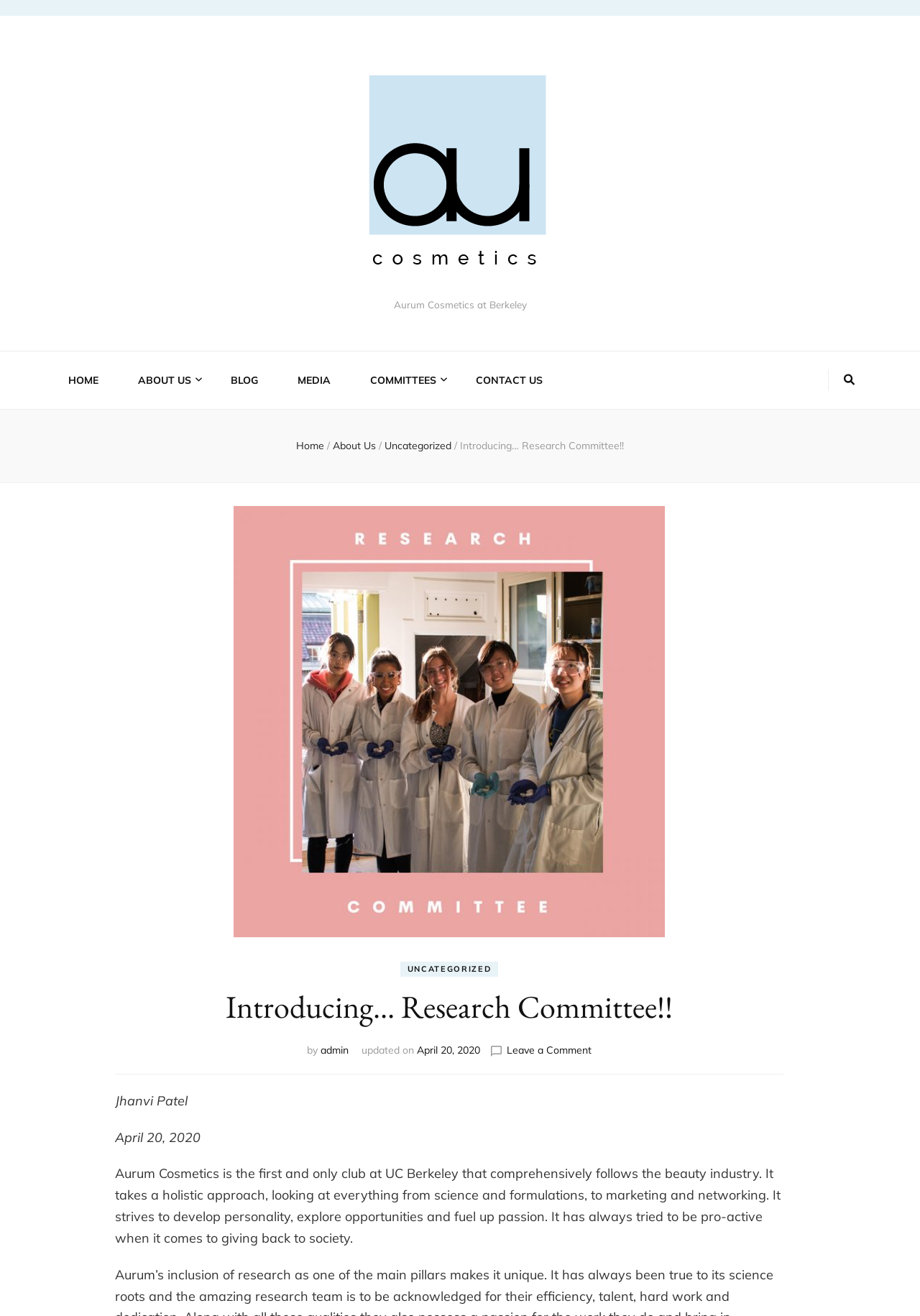Analyze the image and give a detailed response to the question:
What is the name of the cosmetics club at UC Berkeley?

I found the answer by looking at the StaticText element with the text 'Aurum Cosmetics at Berkeley' at coordinates [0.428, 0.227, 0.572, 0.236]. This suggests that Aurum Cosmetics is a club at UC Berkeley, and it is likely the name of the club.